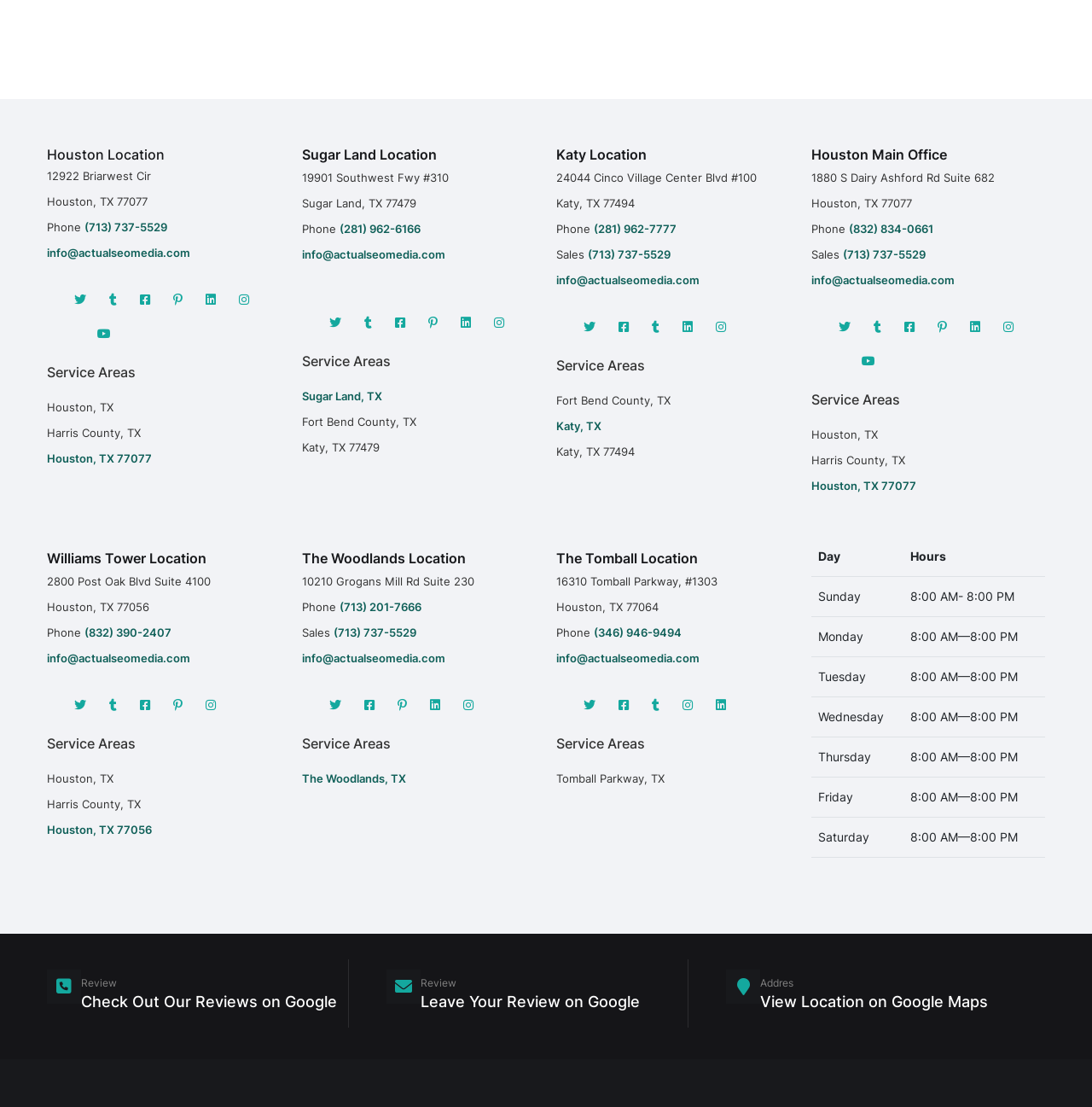Give a concise answer of one word or phrase to the question: 
What is the email address listed for the Williams Tower Location?

info@actualseomedia.com